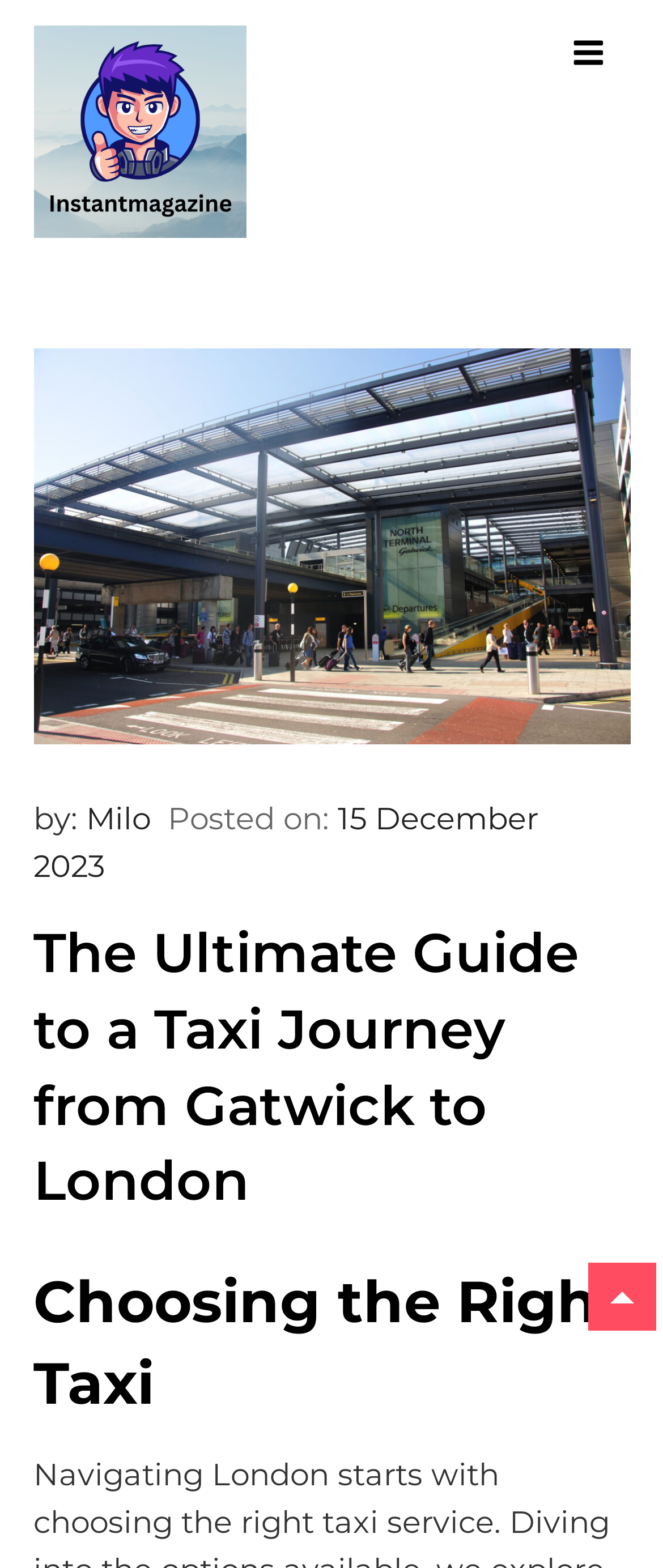Give a one-word or phrase response to the following question: When was the article posted?

15 December 2023